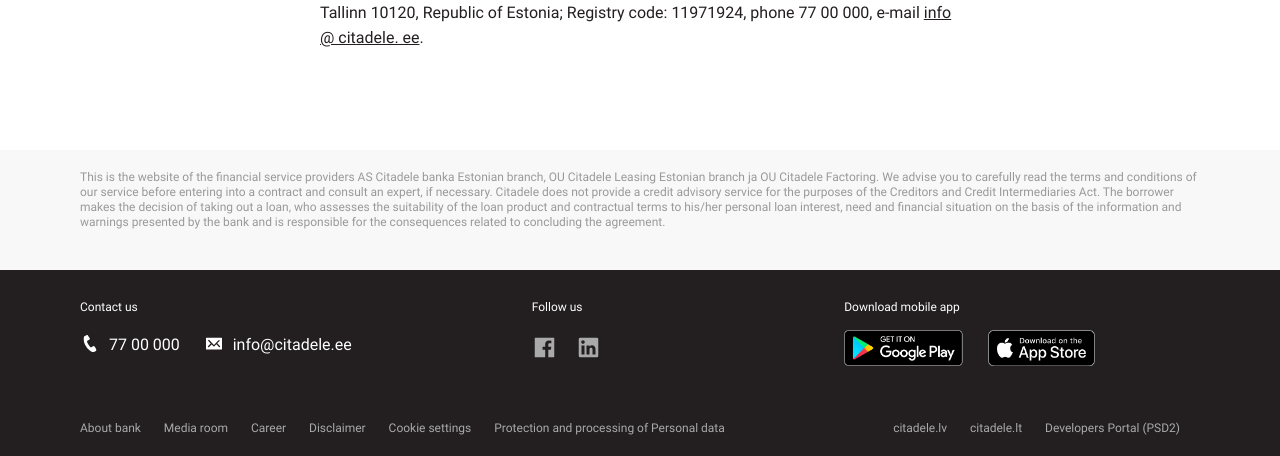Please specify the bounding box coordinates of the clickable region to carry out the following instruction: "Visit the media room". The coordinates should be four float numbers between 0 and 1, in the format [left, top, right, bottom].

[0.128, 0.922, 0.178, 0.953]